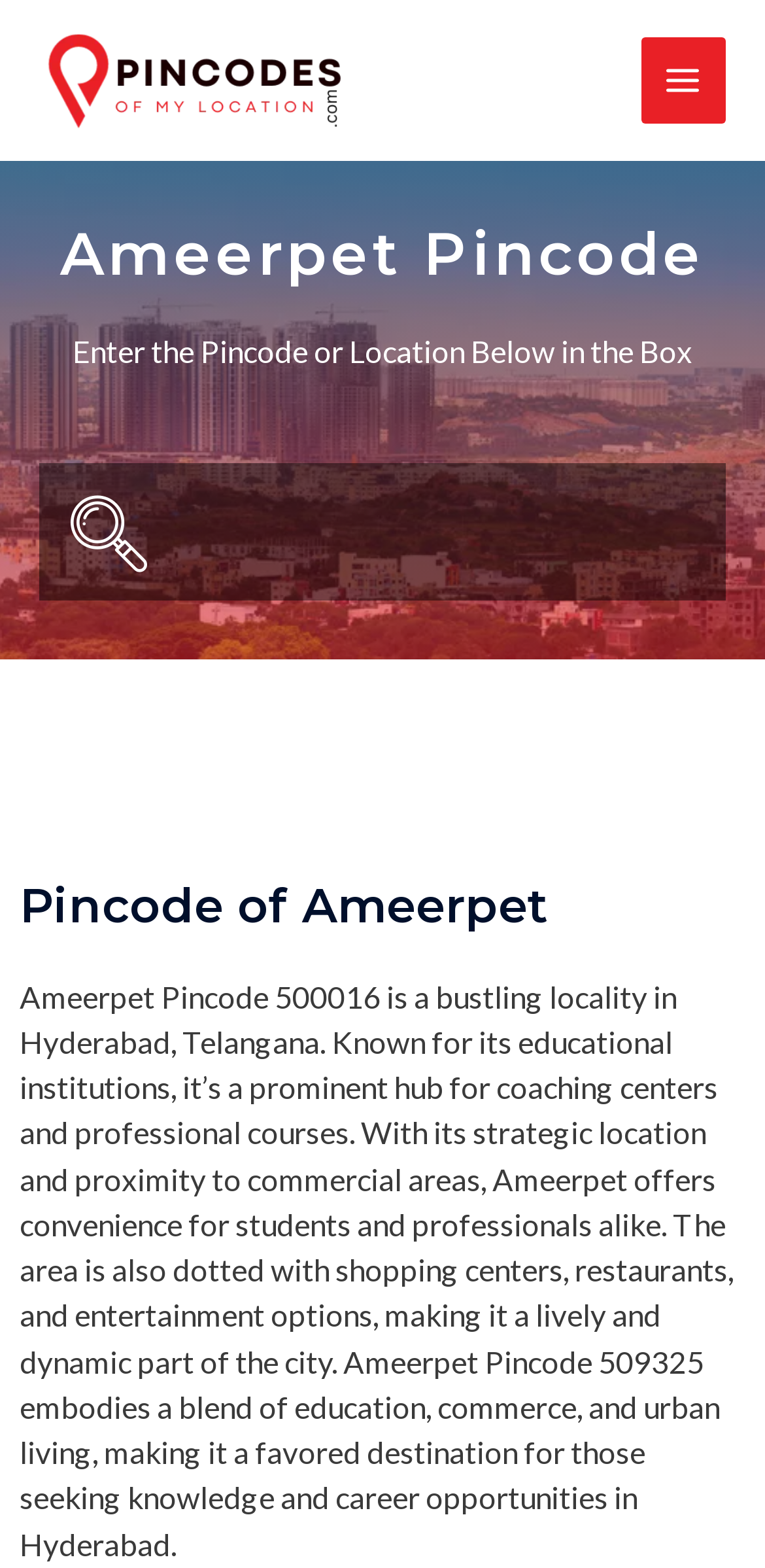Give the bounding box coordinates for the element described as: "Main Menu".

[0.838, 0.024, 0.949, 0.079]